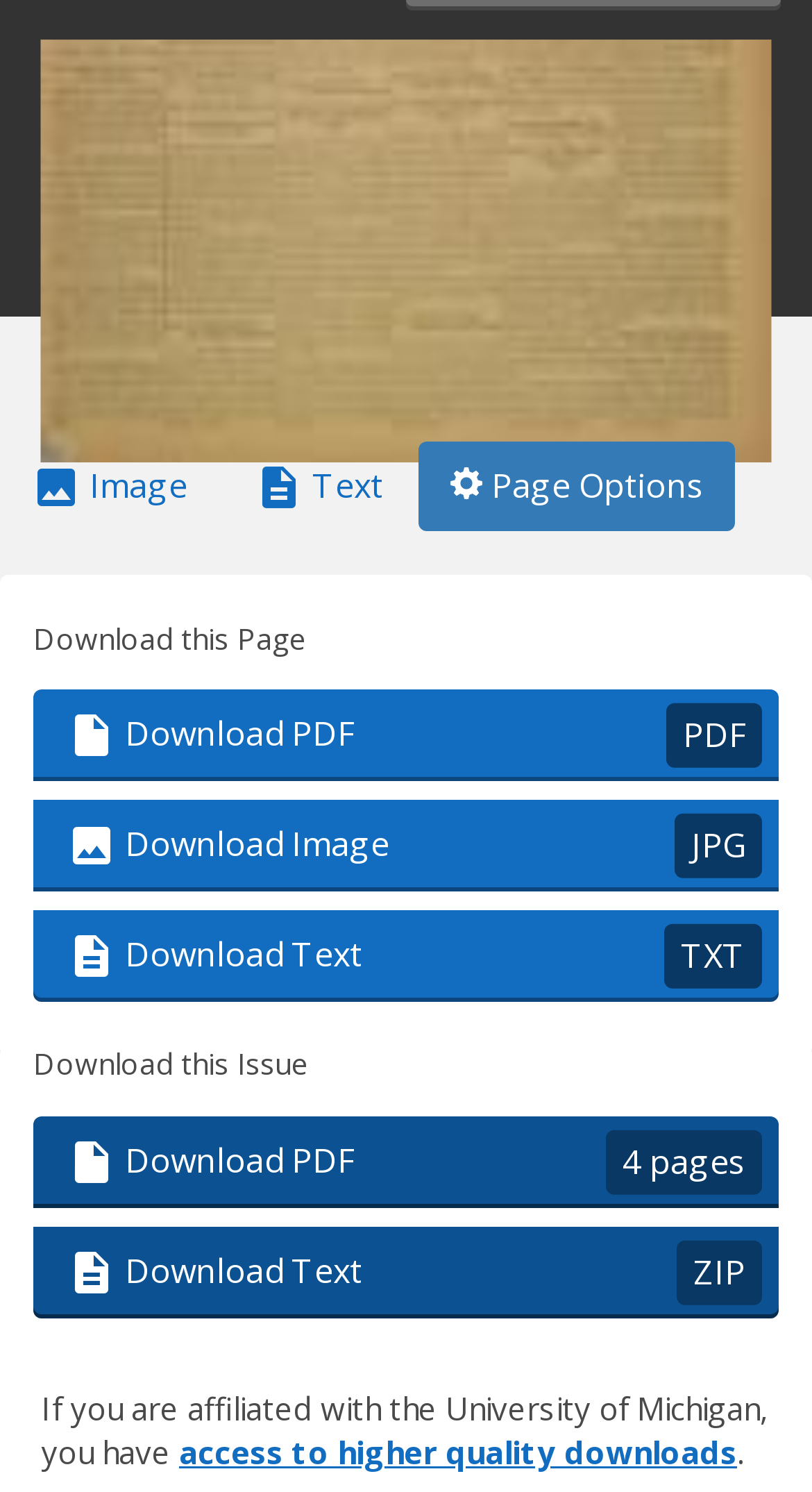Please analyze the image and give a detailed answer to the question:
What is the format of the download option for the entire issue?

The format of the download option for the entire issue is PDF, as indicated by the link 'Download PDF 4 pages'.